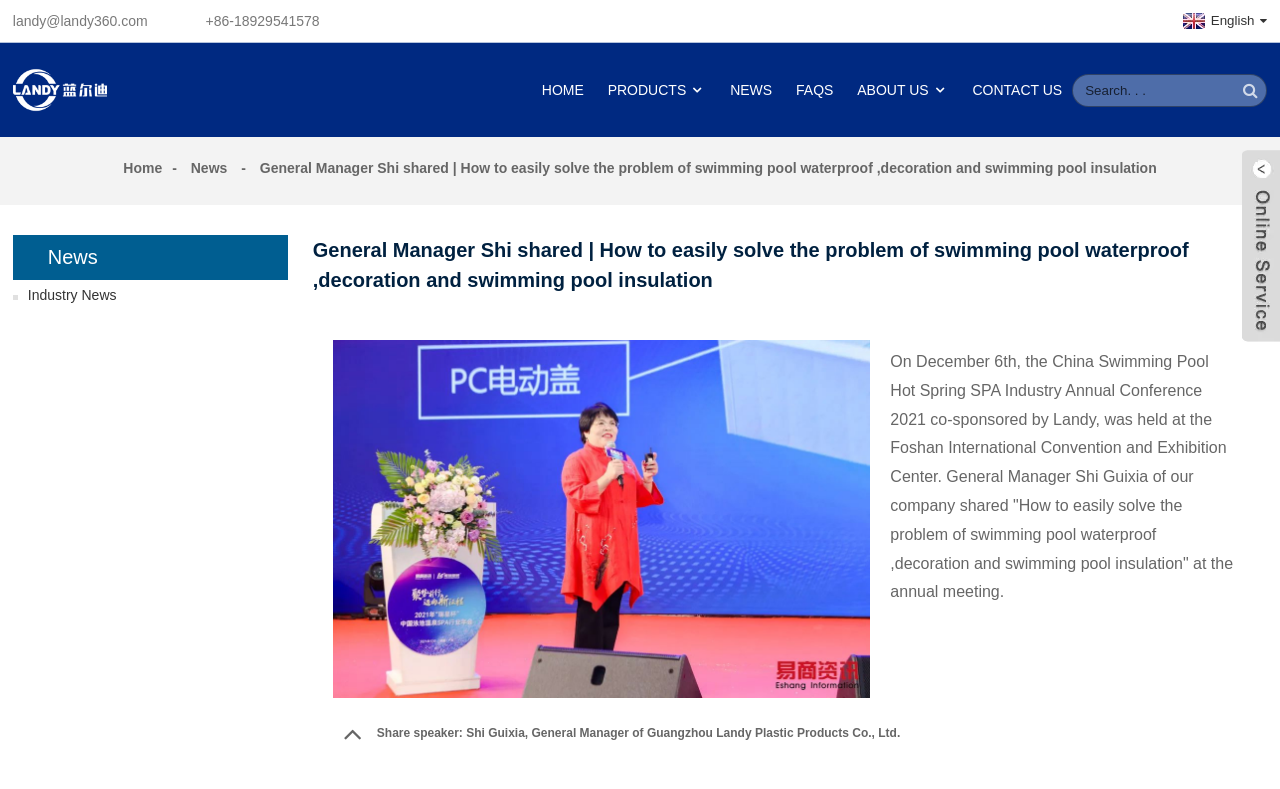Pinpoint the bounding box coordinates of the clickable area necessary to execute the following instruction: "Switch to English". The coordinates should be given as four float numbers between 0 and 1, namely [left, top, right, bottom].

[0.92, 0.016, 0.99, 0.035]